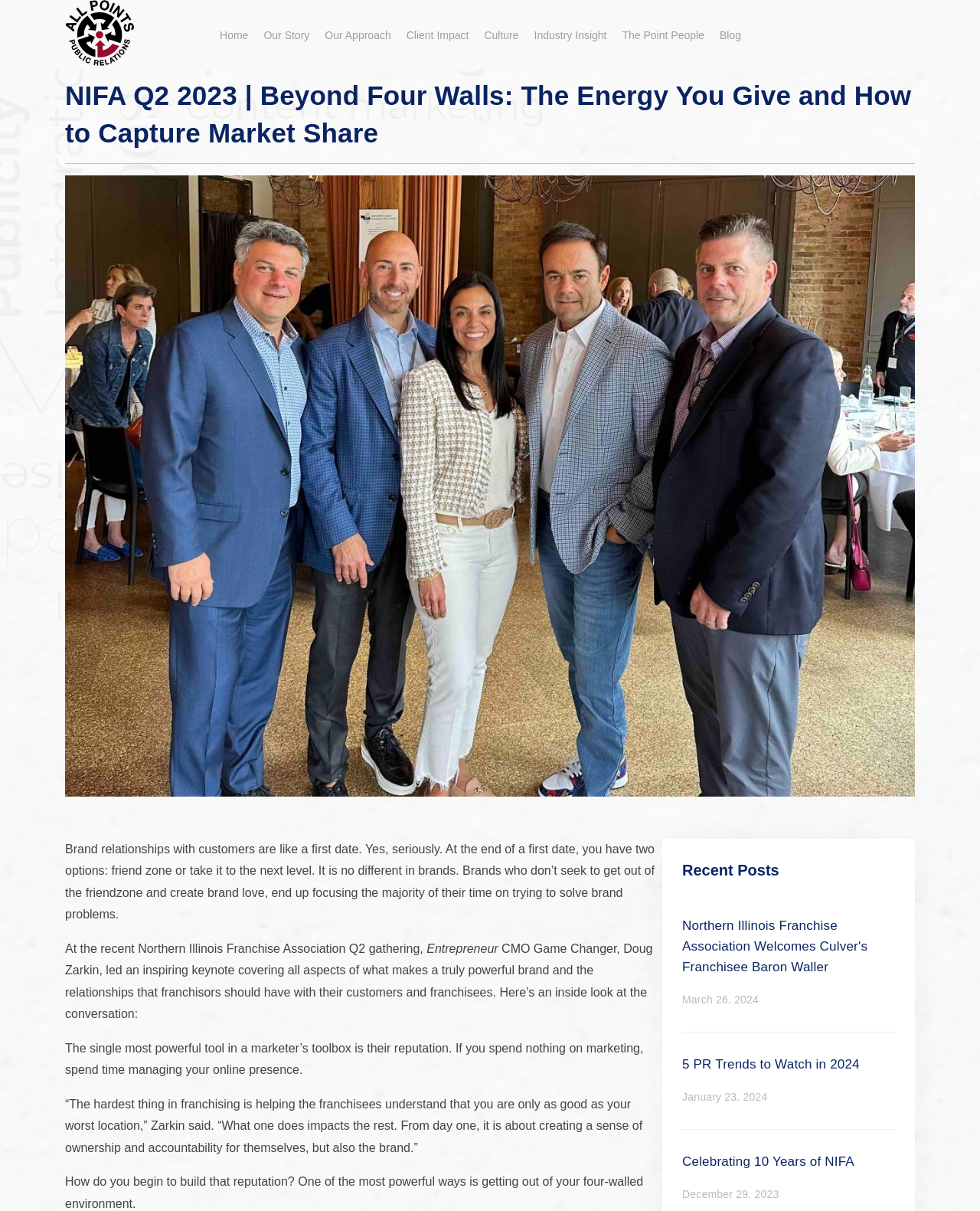Who led the keynote at the Northern Illinois Franchise Association Q2 gathering?
Refer to the screenshot and respond with a concise word or phrase.

Doug Zarkin